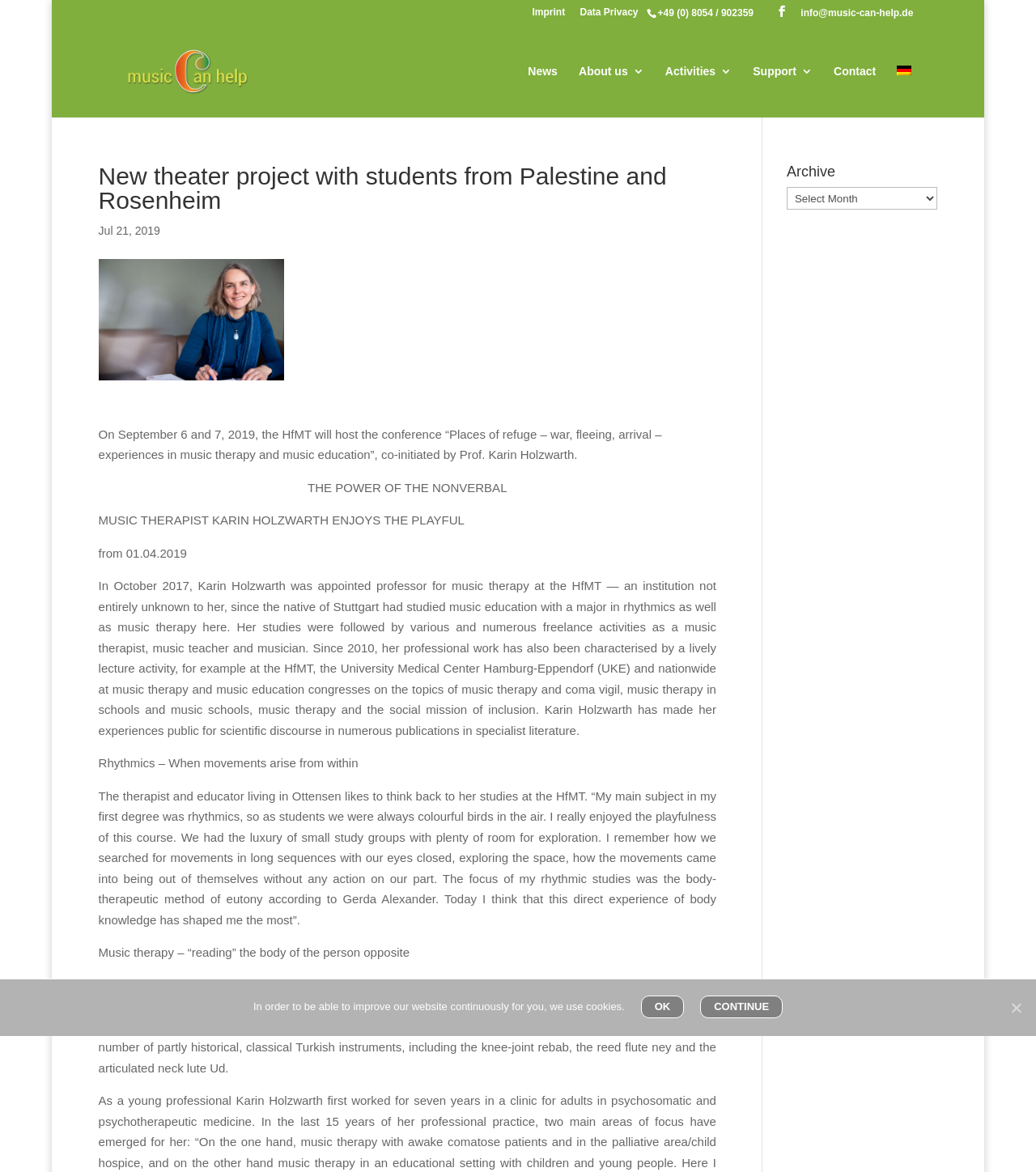Identify the coordinates of the bounding box for the element that must be clicked to accomplish the instruction: "Click the 'Archive' heading".

[0.759, 0.14, 0.905, 0.16]